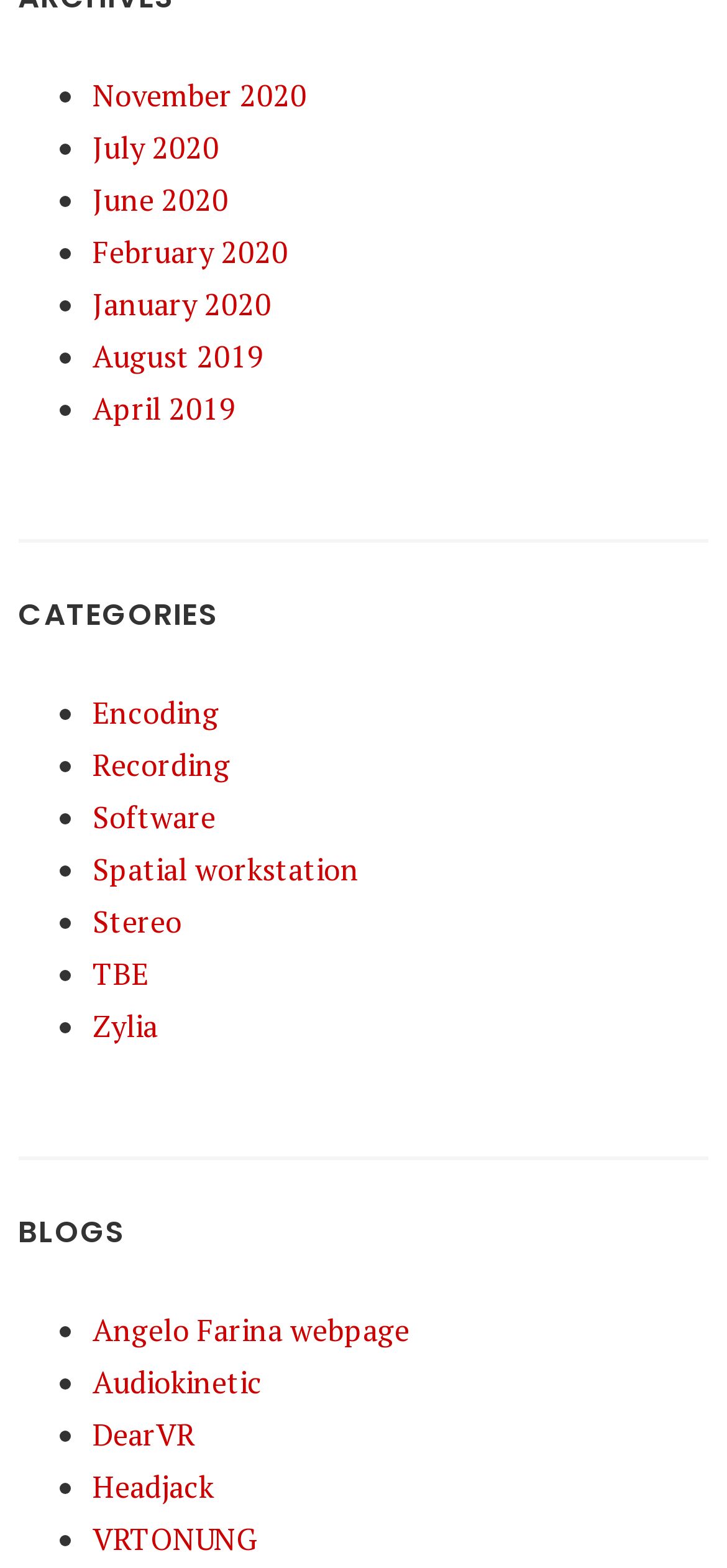Pinpoint the bounding box coordinates of the clickable area necessary to execute the following instruction: "Learn about Zylia". The coordinates should be given as four float numbers between 0 and 1, namely [left, top, right, bottom].

[0.128, 0.641, 0.217, 0.667]